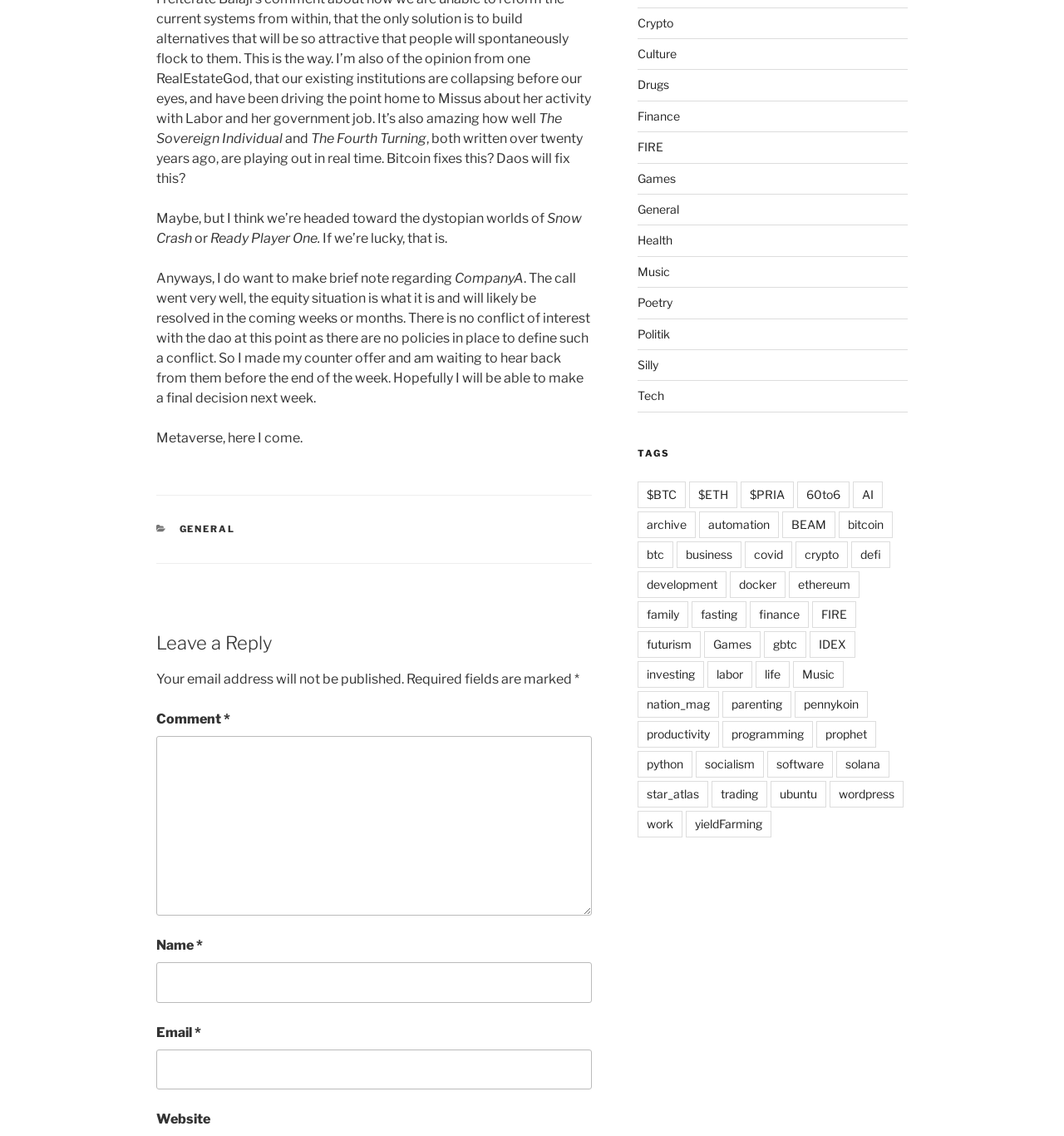Pinpoint the bounding box coordinates of the element to be clicked to execute the instruction: "Click on the 'GENERAL' link".

[0.168, 0.461, 0.221, 0.471]